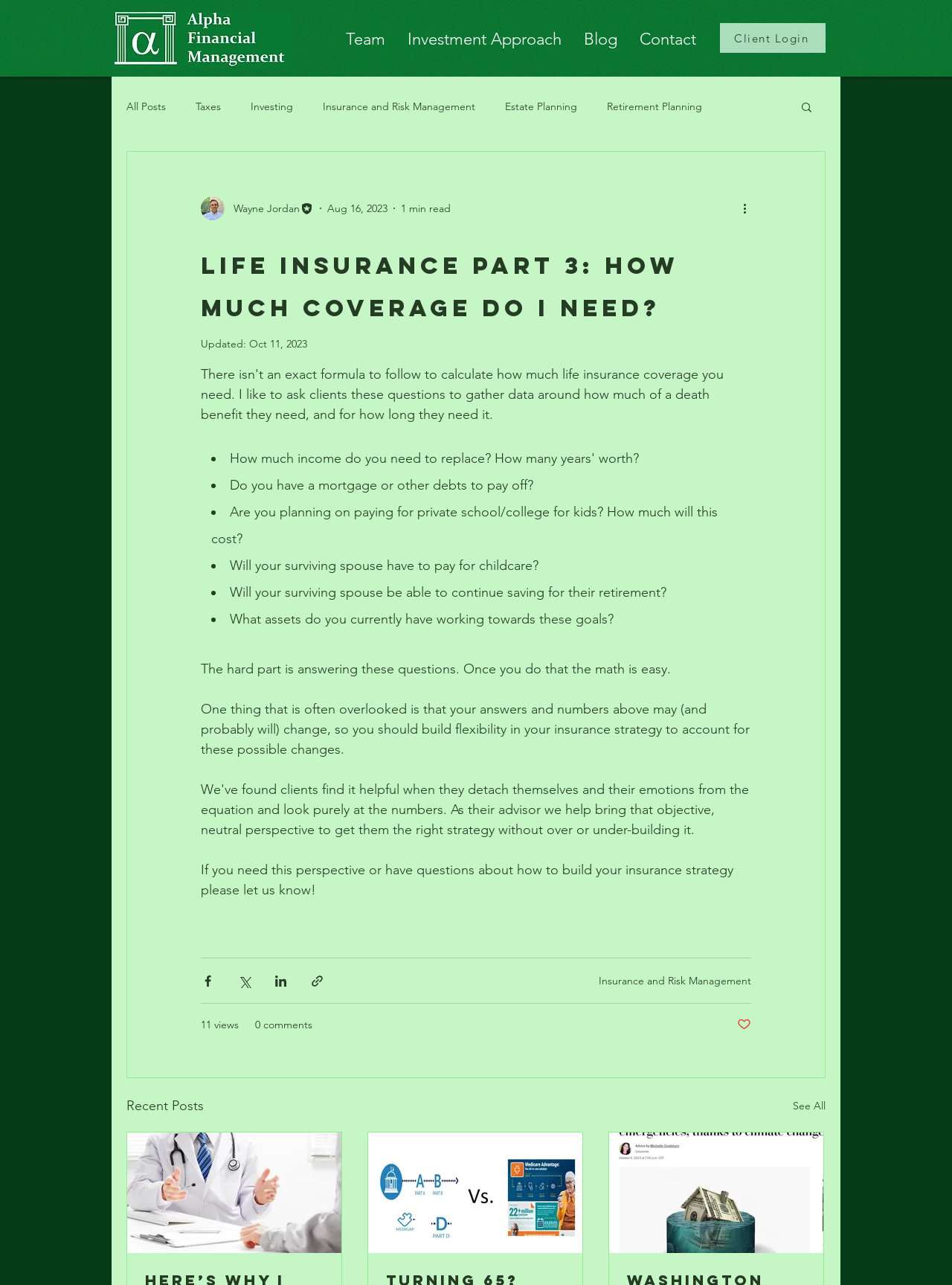Identify the bounding box coordinates of the clickable region to carry out the given instruction: "Click on the 'contact' link".

None